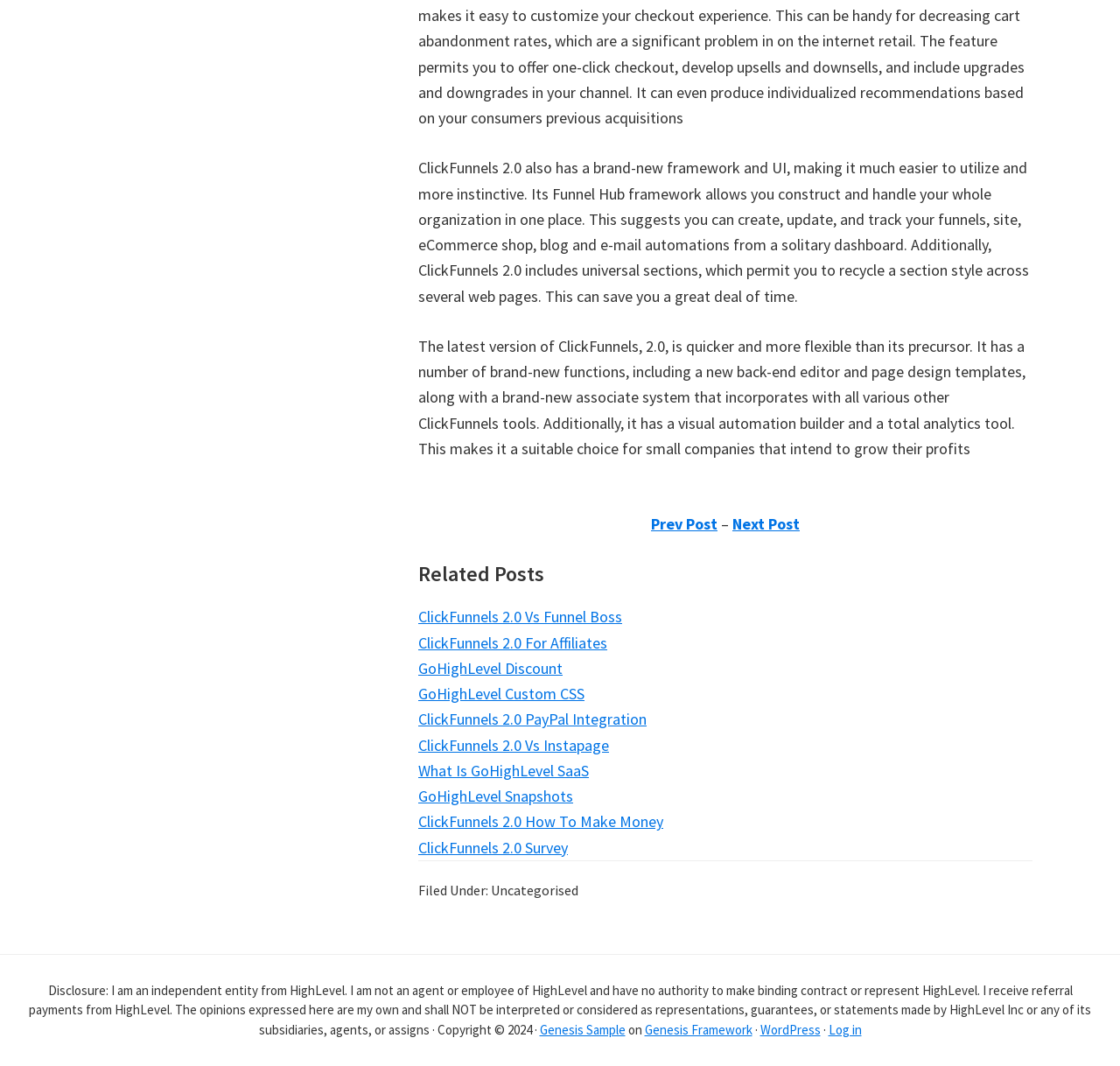Determine the bounding box for the UI element described here: "WordPress".

[0.679, 0.958, 0.732, 0.974]